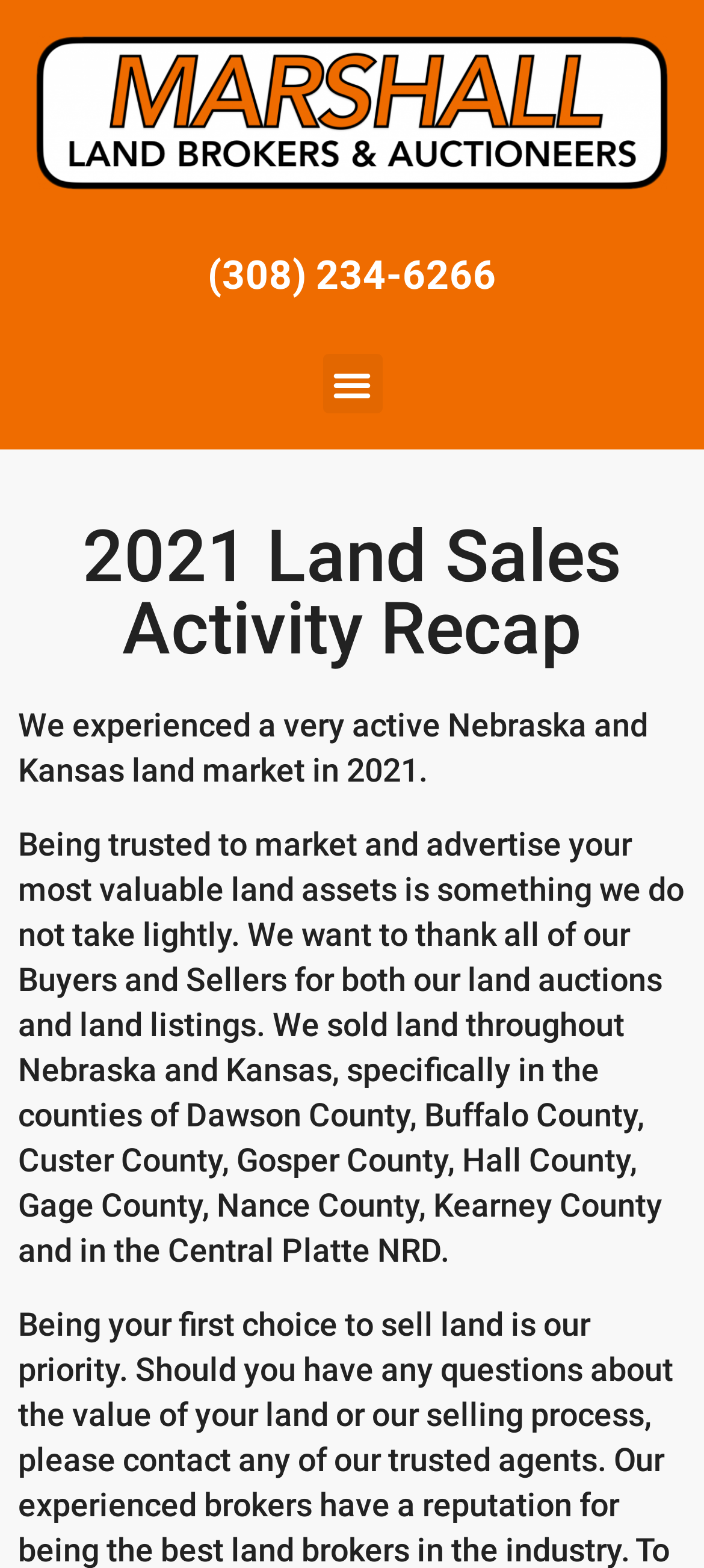In which counties did Marshall Land Brokers sell land?
Use the screenshot to answer the question with a single word or phrase.

Dawson, Buffalo, Custer, Gosper, Hall, Gage, Nance, Kearney